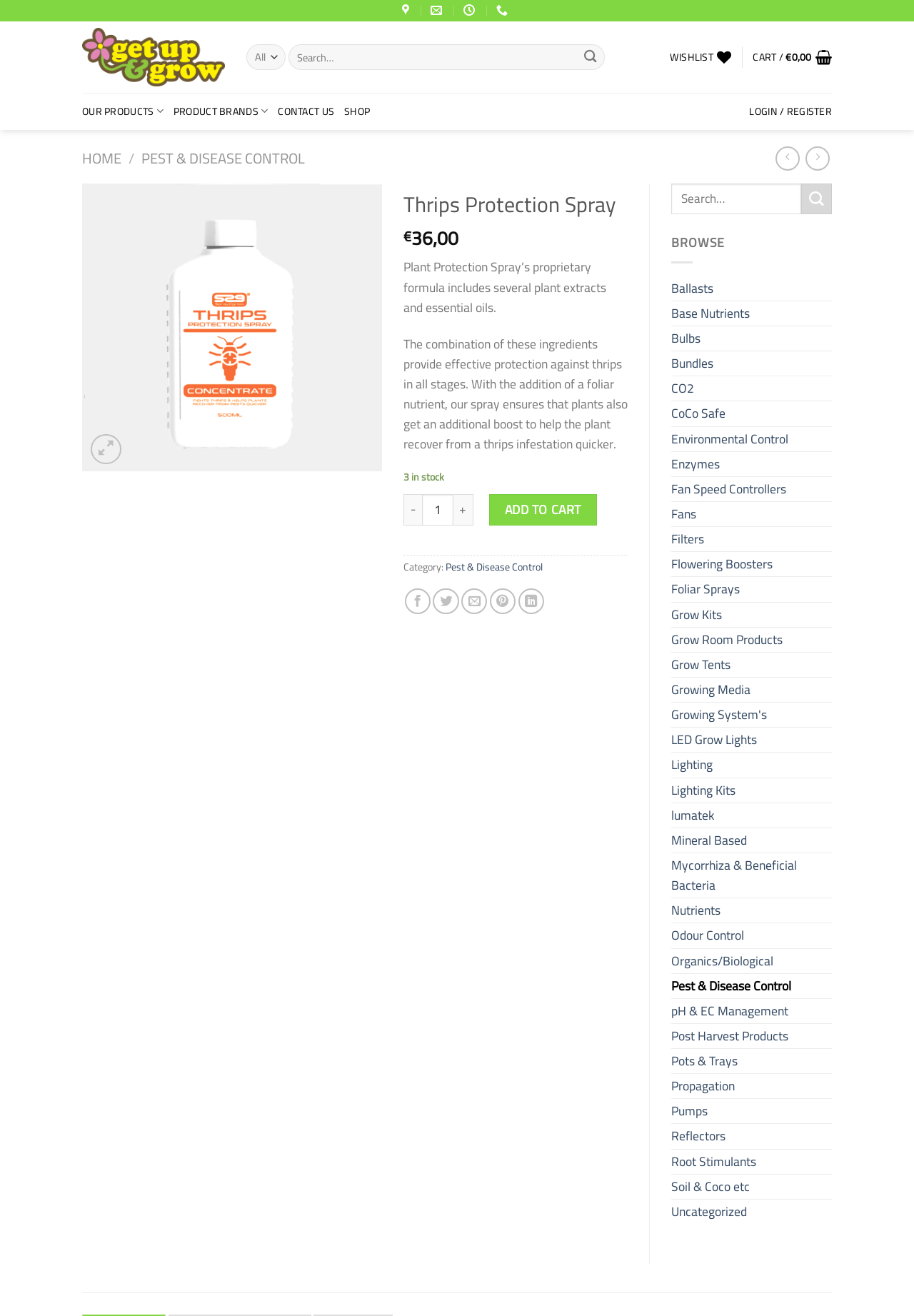Find and indicate the bounding box coordinates of the region you should select to follow the given instruction: "View Pest & Disease Control products".

[0.488, 0.424, 0.594, 0.438]